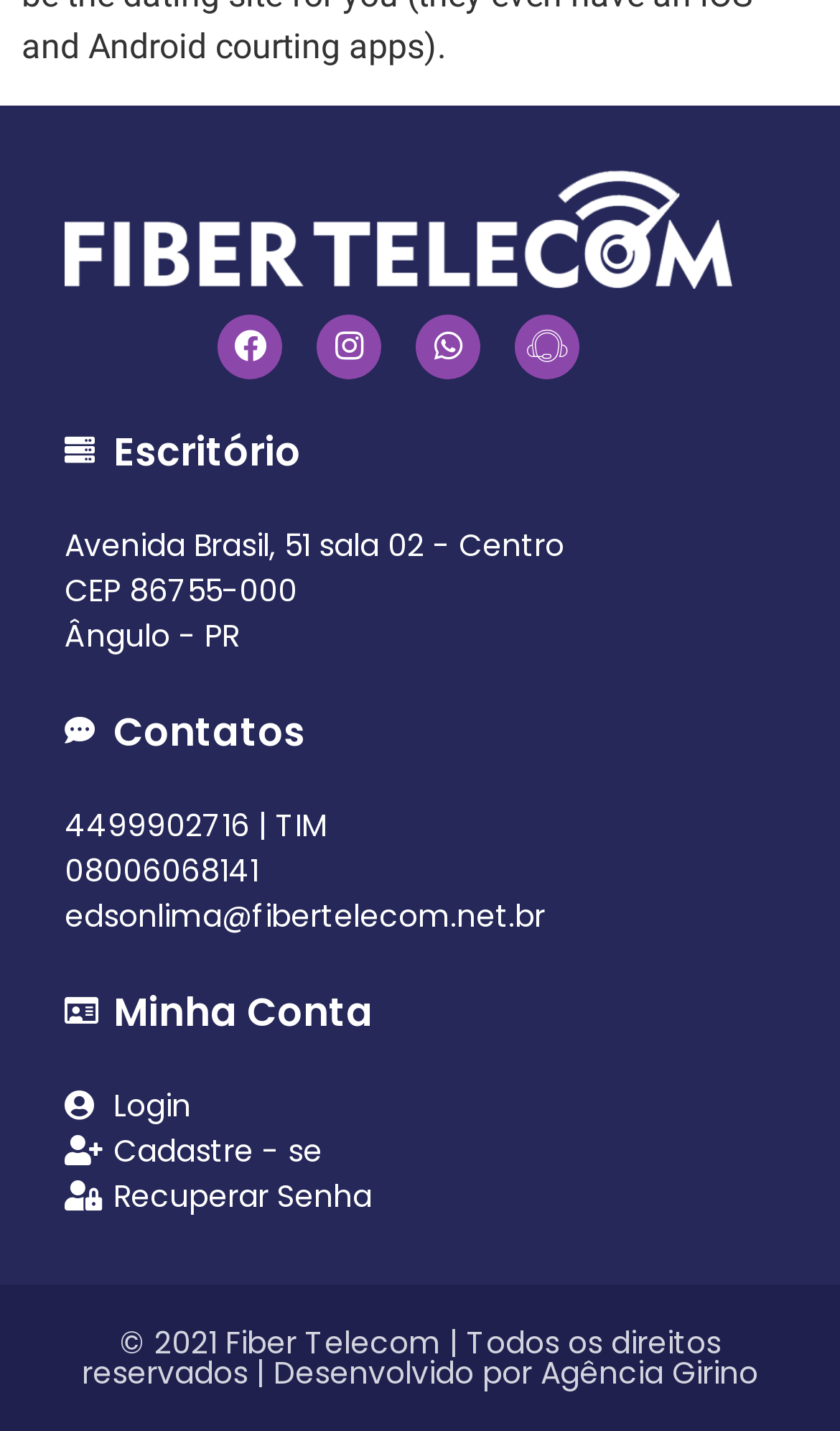Determine the bounding box of the UI element mentioned here: "Home". The coordinates must be in the format [left, top, right, bottom] with values ranging from 0 to 1.

None